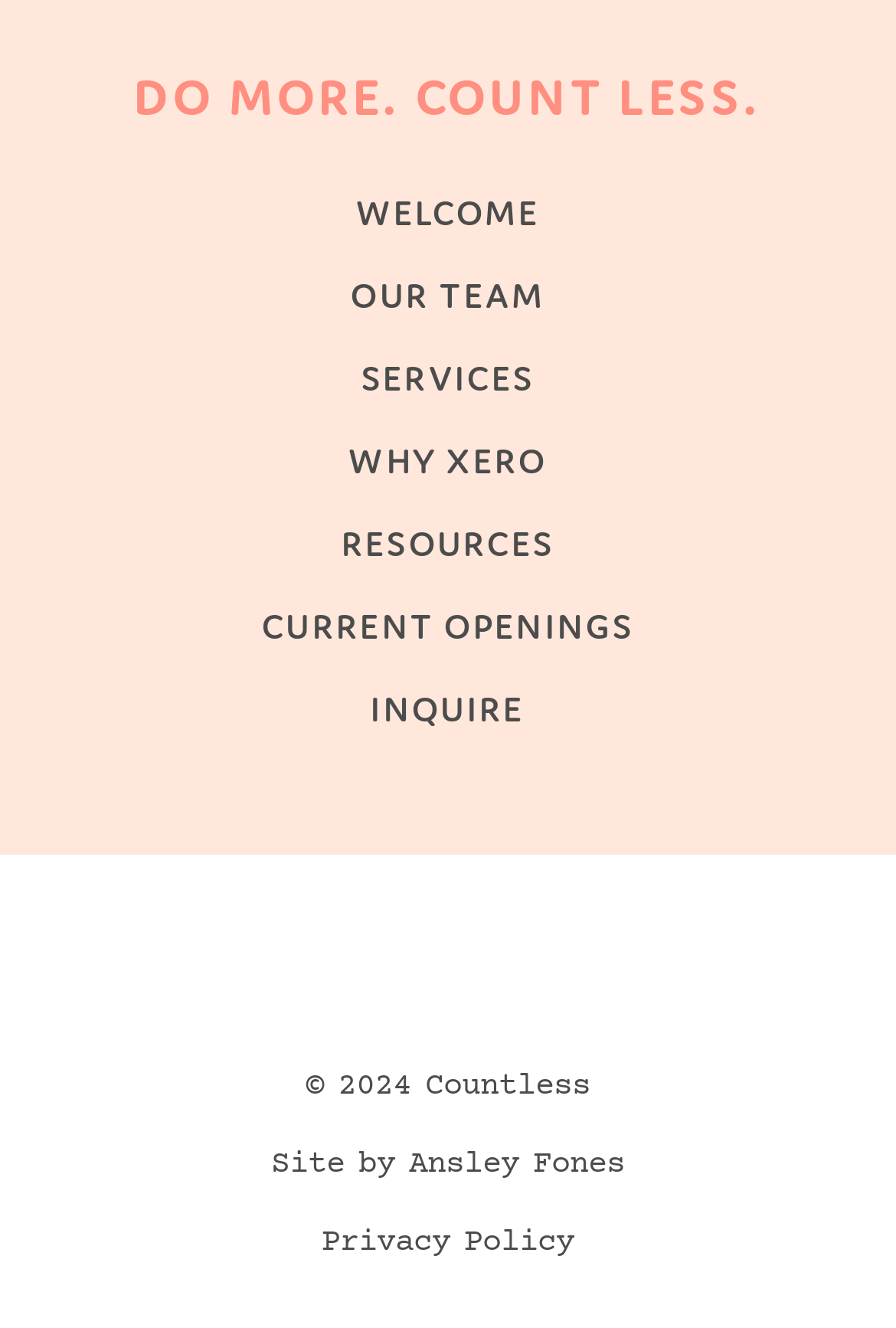From the webpage screenshot, identify the region described by Site by Ansley Fones. Provide the bounding box coordinates as (top-left x, top-left y, bottom-right x, bottom-right y), with each value being a floating point number between 0 and 1.

[0.303, 0.86, 0.697, 0.893]